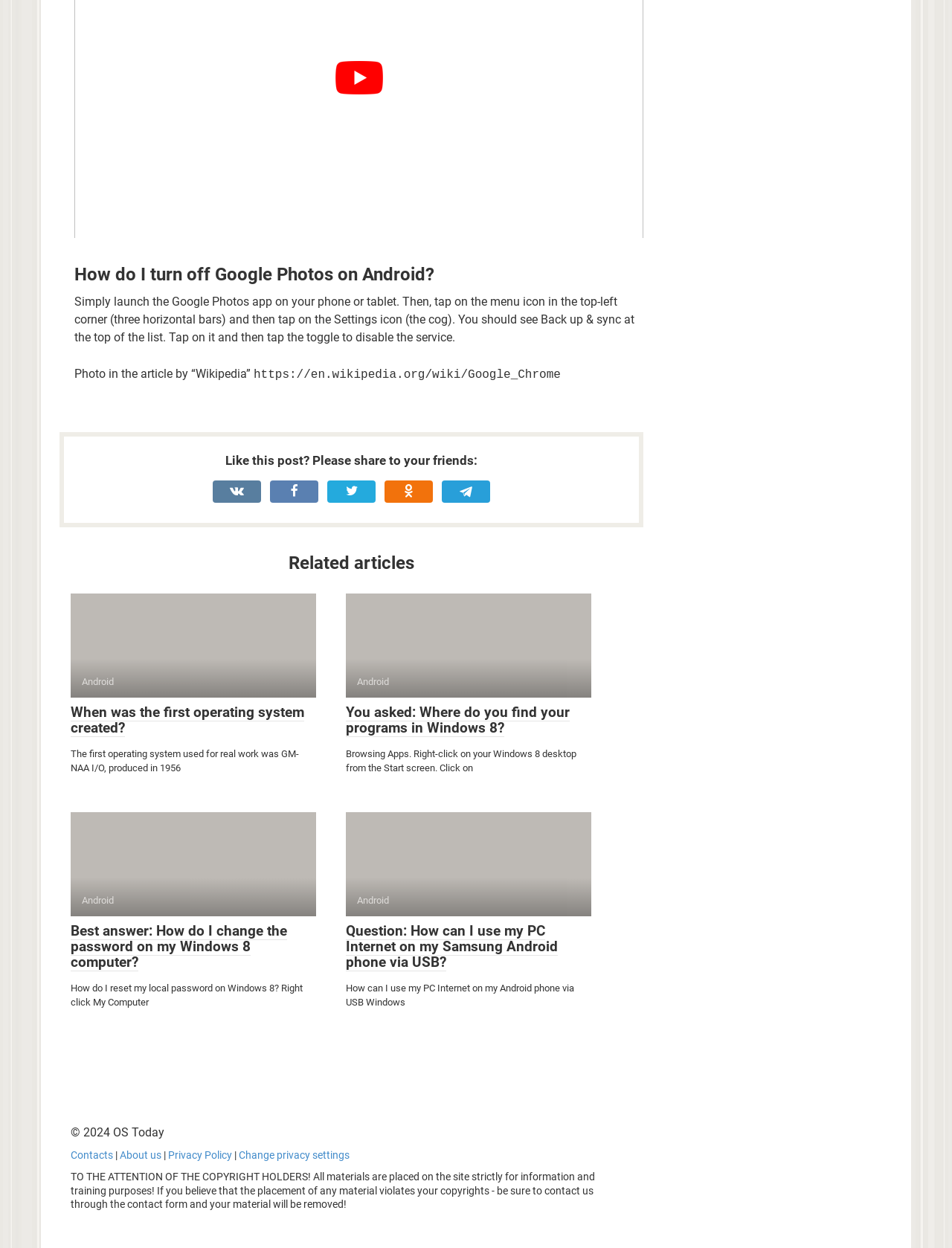What is the protection status of the website?
Refer to the image and provide a thorough answer to the question.

The answer can be found at the bottom of the webpage, which displays an image and a link indicating that the website has a DMCA.com Protection Status.